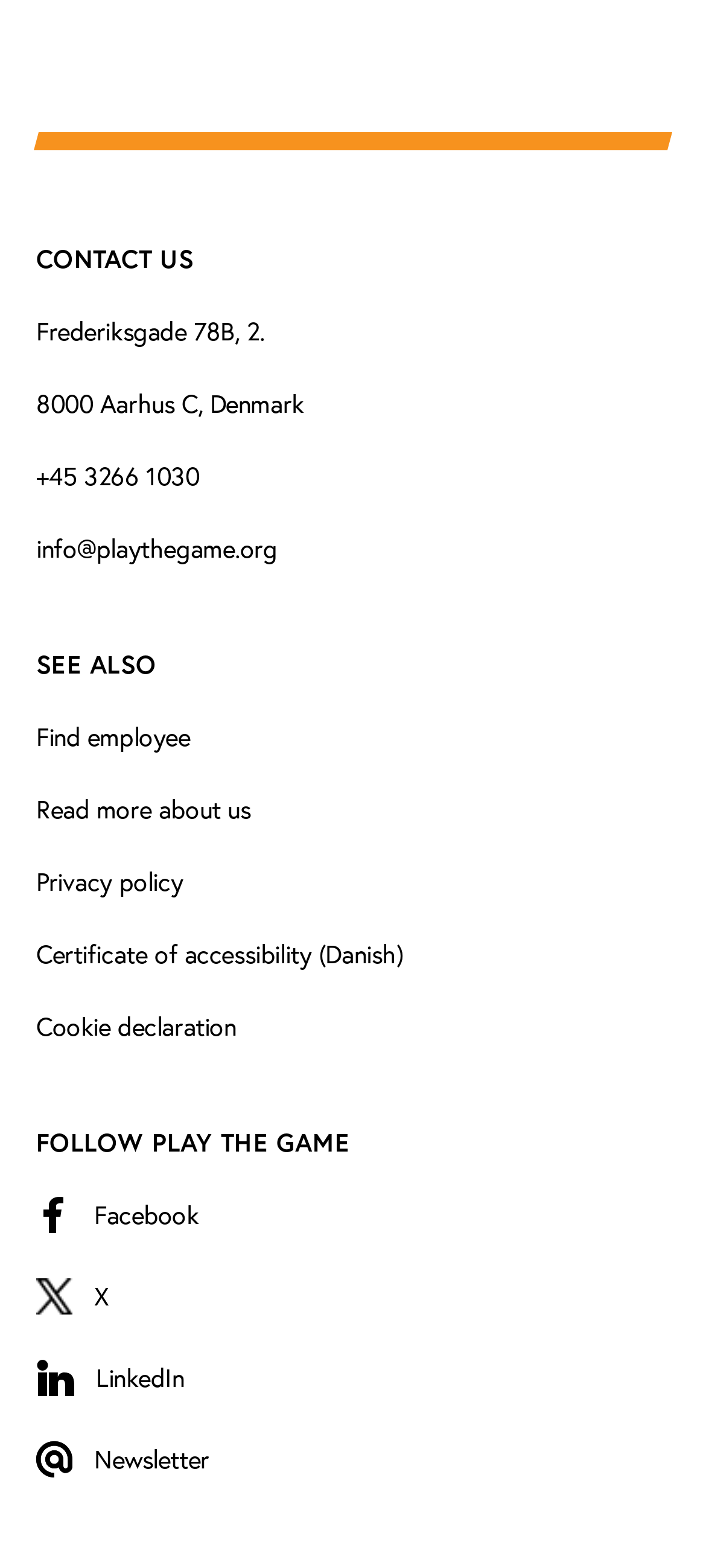Find the bounding box coordinates of the clickable area required to complete the following action: "View contact information".

[0.051, 0.151, 0.949, 0.179]